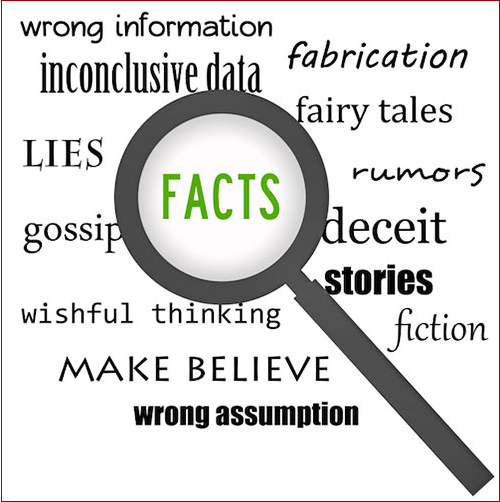Compose an extensive description of the image.

The image presents a visually striking collage of words associated with misinformation and falsehoods, including terms like "LIES," "fabrication," "rumors," and "wishful thinking," all arranged in a chaotic yet thought-provoking manner. Dominating the center is a large magnifying glass that highlights the word "FACTS," emphasizing the importance of truth in a landscape filled with misleading narratives. Surrounding the magnifying glass, various words representing distorted interpretations and unverified claims are artistically displayed, contrasting sharply with the clear focus on "FACTS." This visual representation serves as a poignant reminder of the need for critical thinking and the discernment of truth in the modern age of information, where distinguishing between fact and fiction is more crucial than ever.